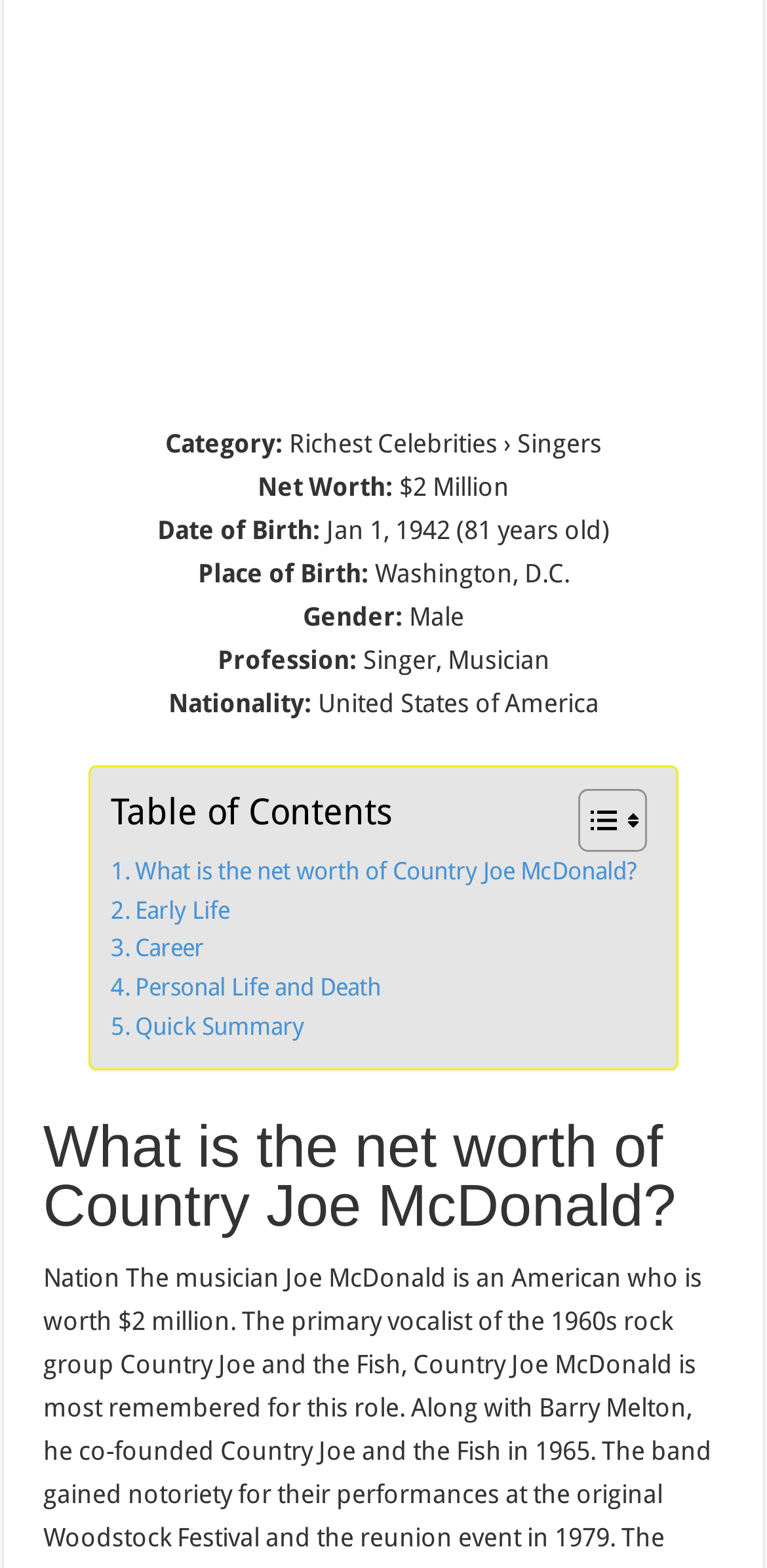Find the bounding box coordinates of the UI element according to this description: "Early Life".

[0.144, 0.569, 0.299, 0.594]